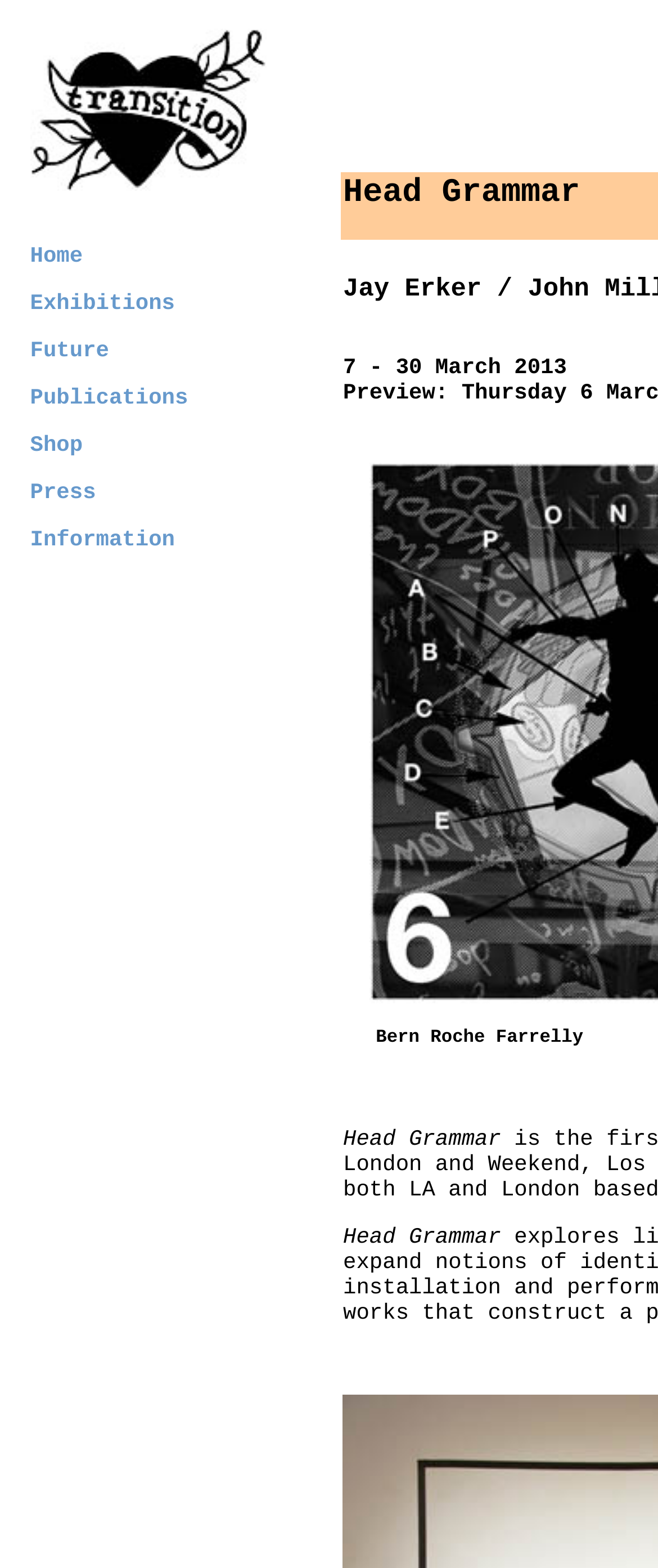Provide a short, one-word or phrase answer to the question below:
What is the text of the last link?

Information